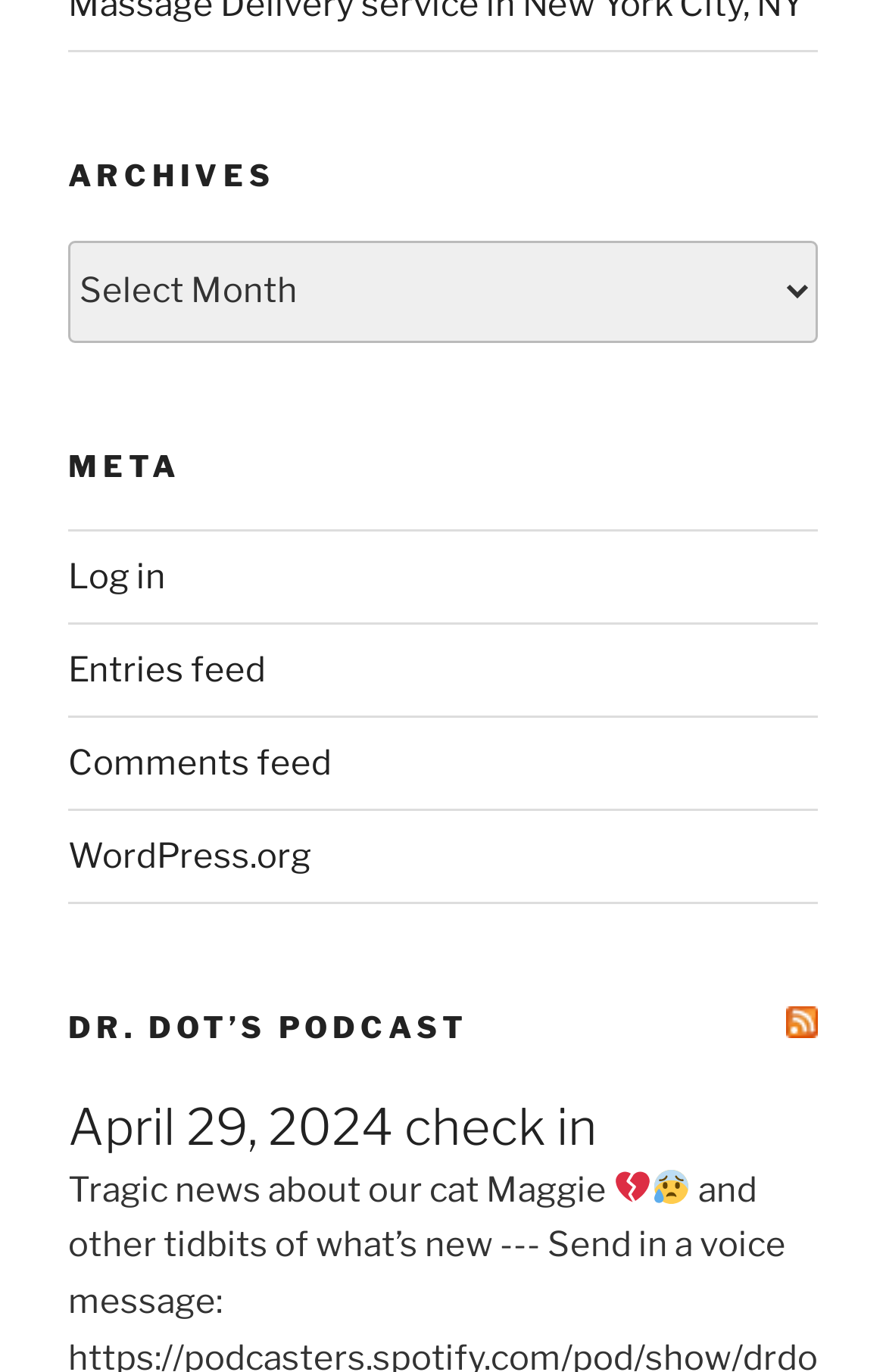Highlight the bounding box coordinates of the element you need to click to perform the following instruction: "Subscribe to RSS."

[0.887, 0.733, 0.923, 0.757]